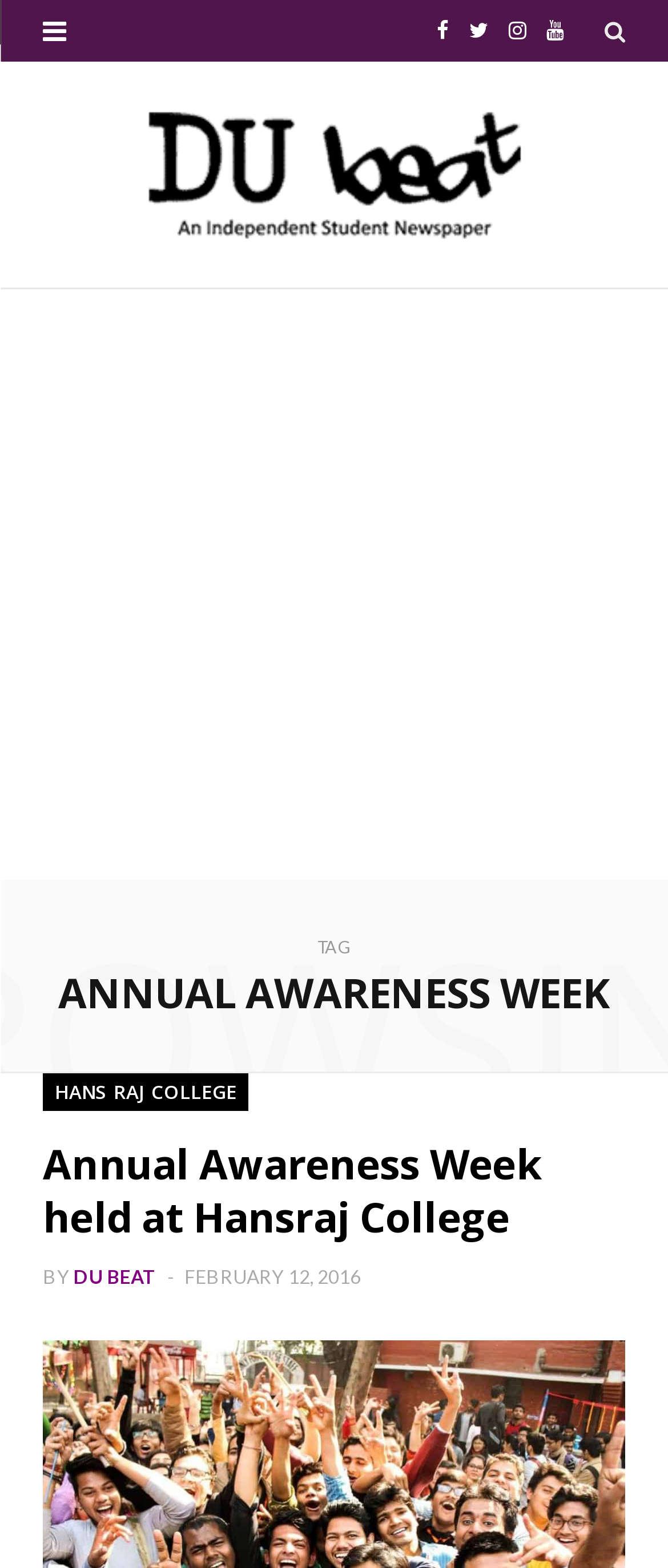Identify the bounding box for the UI element specified in this description: "Hans Raj College". The coordinates must be four float numbers between 0 and 1, formatted as [left, top, right, bottom].

[0.064, 0.684, 0.373, 0.708]